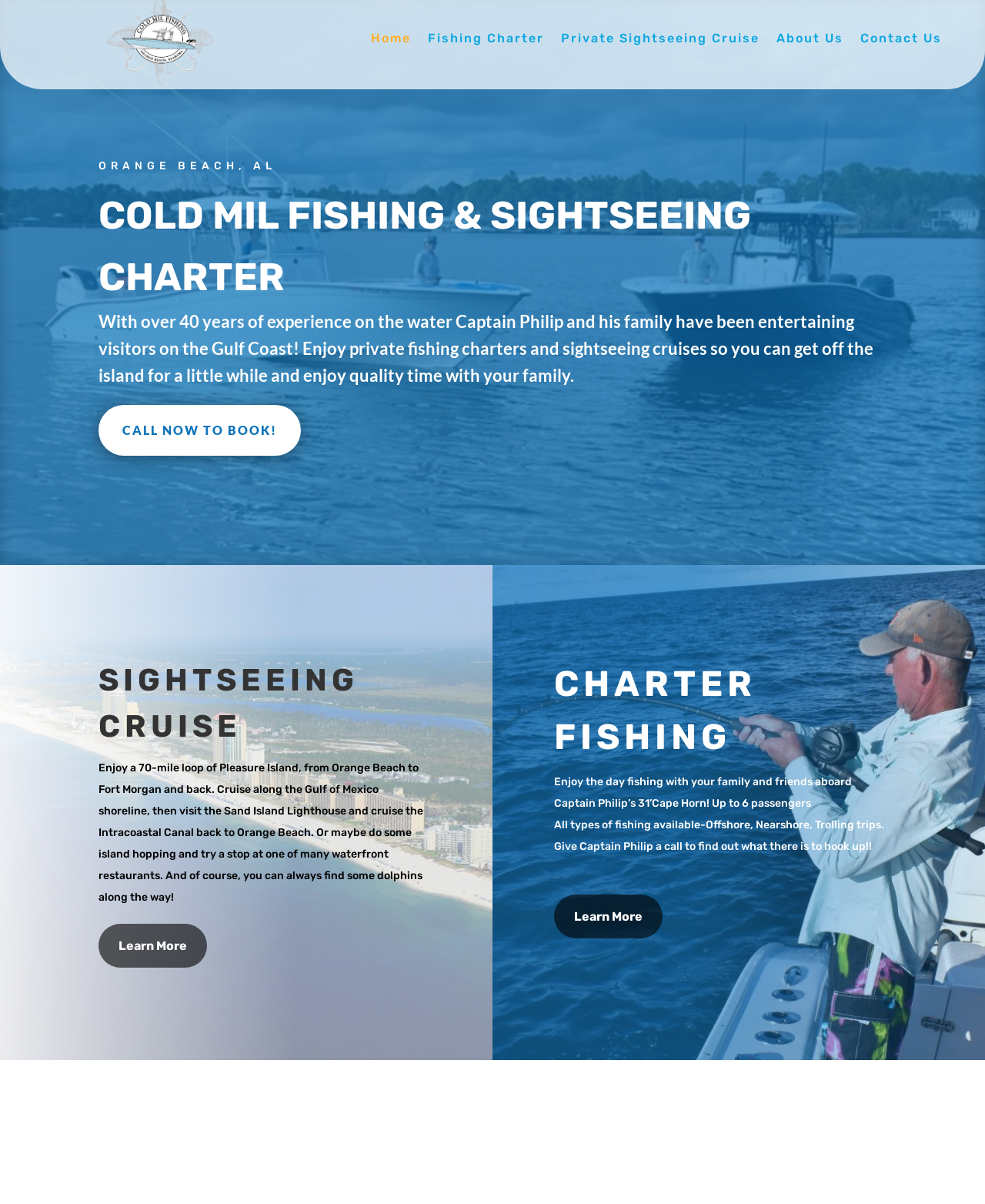Refer to the image and offer a detailed explanation in response to the question: How can I book a charter?

The webpage has a link element with the text 'CALL NOW TO BOOK! 5', which suggests that I can book a charter by calling the provided phone number.